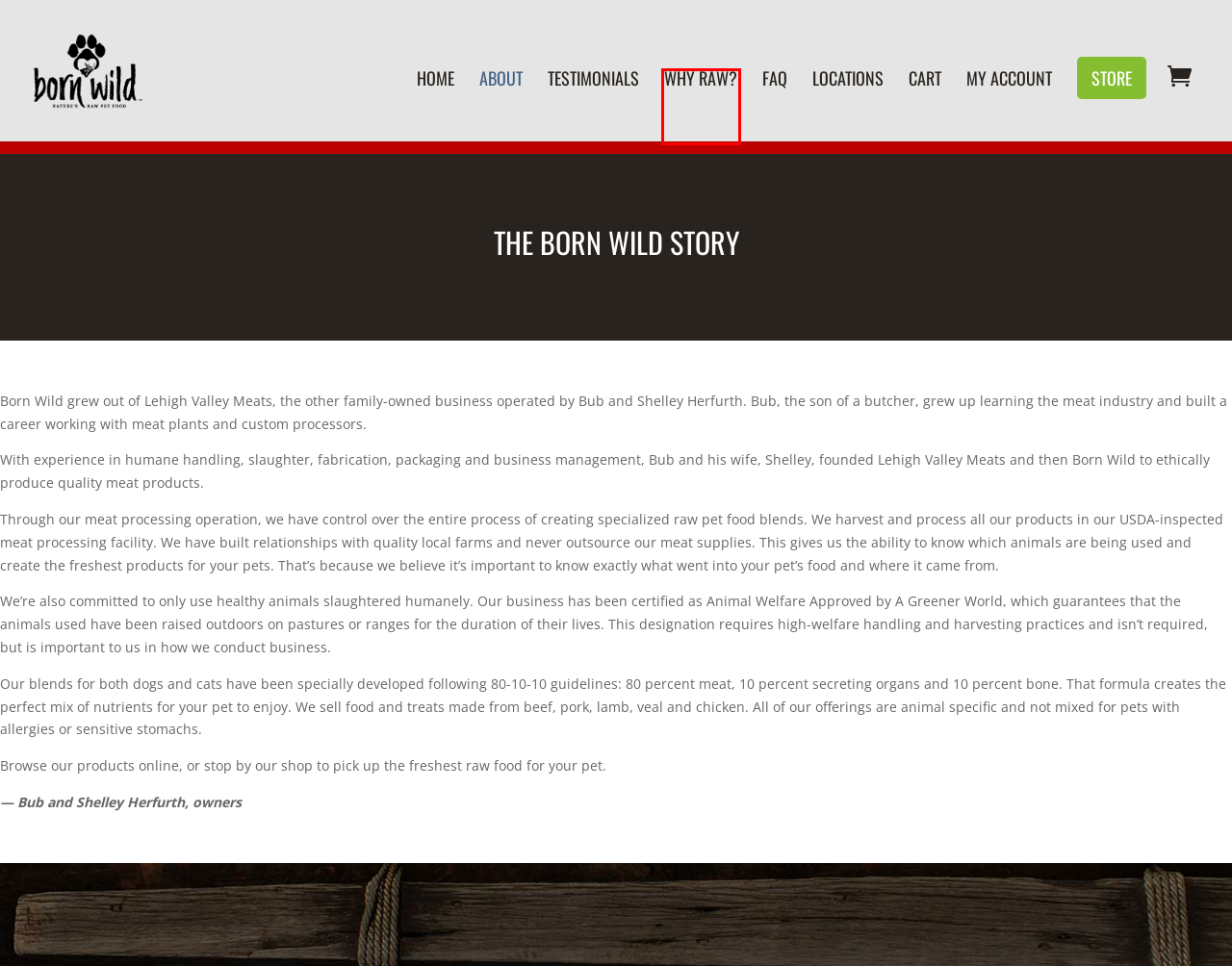Given a screenshot of a webpage with a red bounding box around an element, choose the most appropriate webpage description for the new page displayed after clicking the element within the bounding box. Here are the candidates:
A. Cart - Born Wild Raw Pet Food
B. My account - Born Wild Raw Pet Food
C. Born Wild Raw pet food for dogs and cats - Born Wild Raw Pet Food
D. Raw pet food FAQ - Born Wild Raw Pet Food
E. Born Wild Raw Pet Food Store - Born Wild Raw Pet Food
F. Testimonials - Born Wild Raw Pet Food
G. Delivery Locations - Born Wild Raw Pet Food
H. Why raw food? - Born Wild Raw Pet Food

H